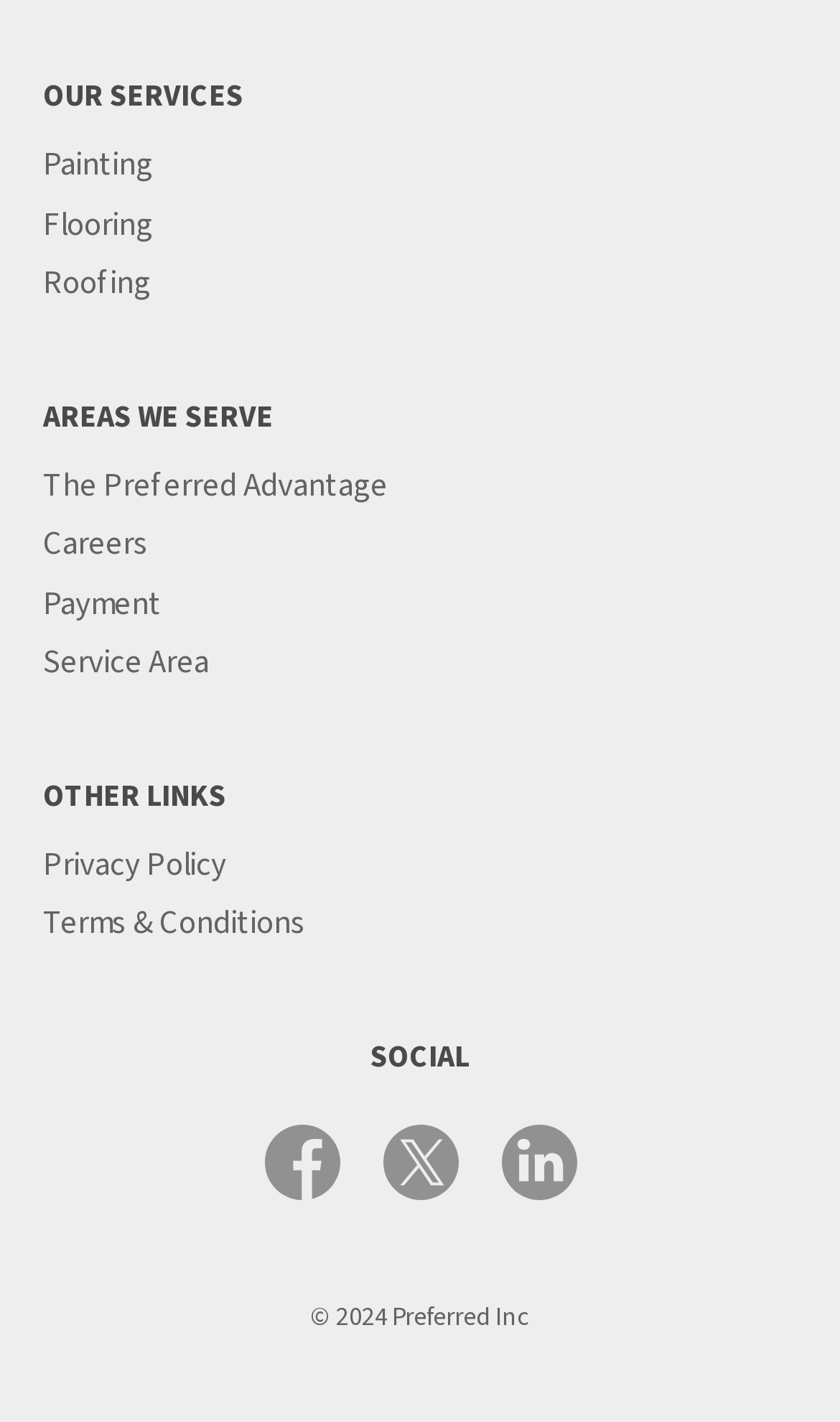Identify the bounding box coordinates for the UI element described as: "Terms & Conditions".

[0.051, 0.634, 0.364, 0.665]